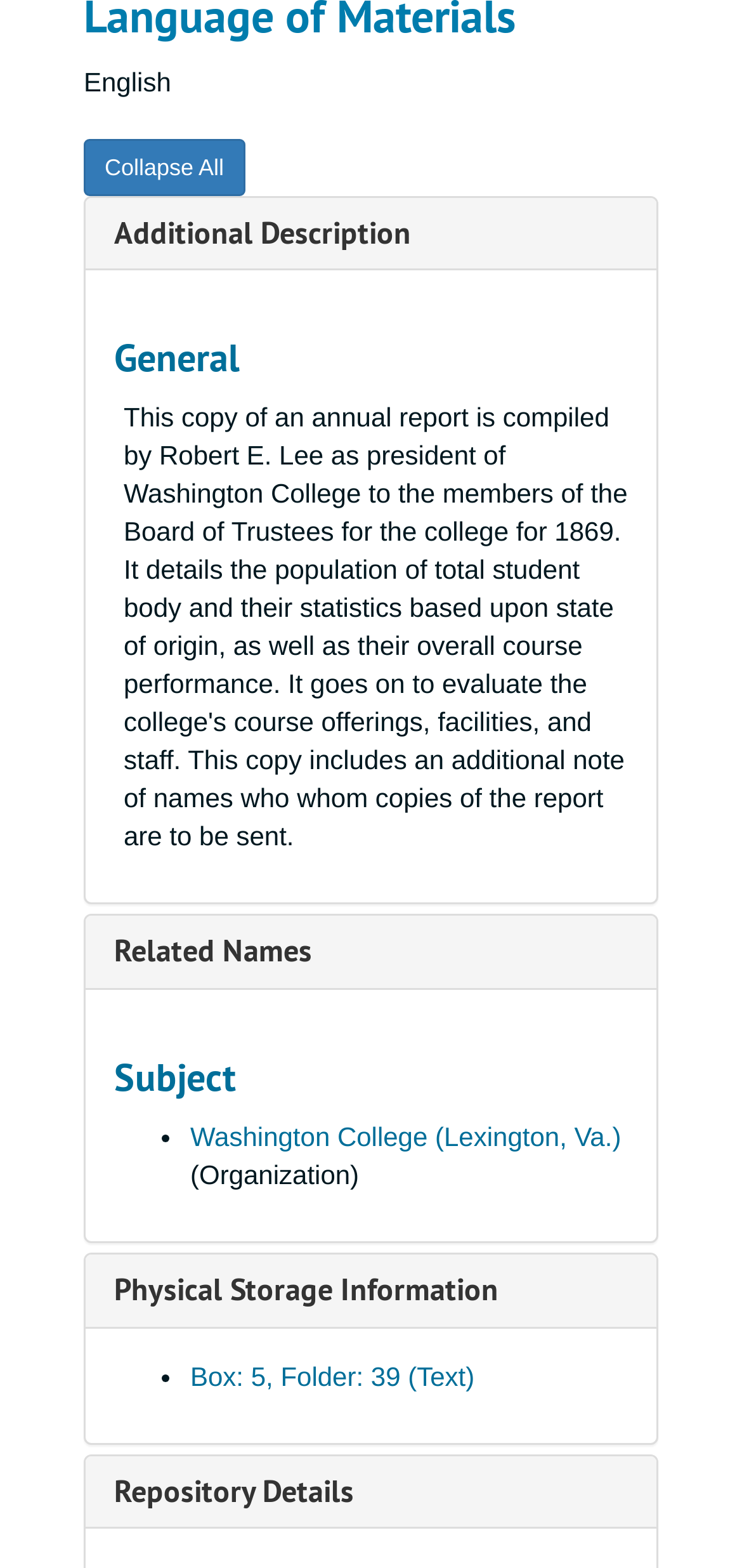Please identify the bounding box coordinates for the region that you need to click to follow this instruction: "Collapse All".

[0.113, 0.088, 0.33, 0.125]